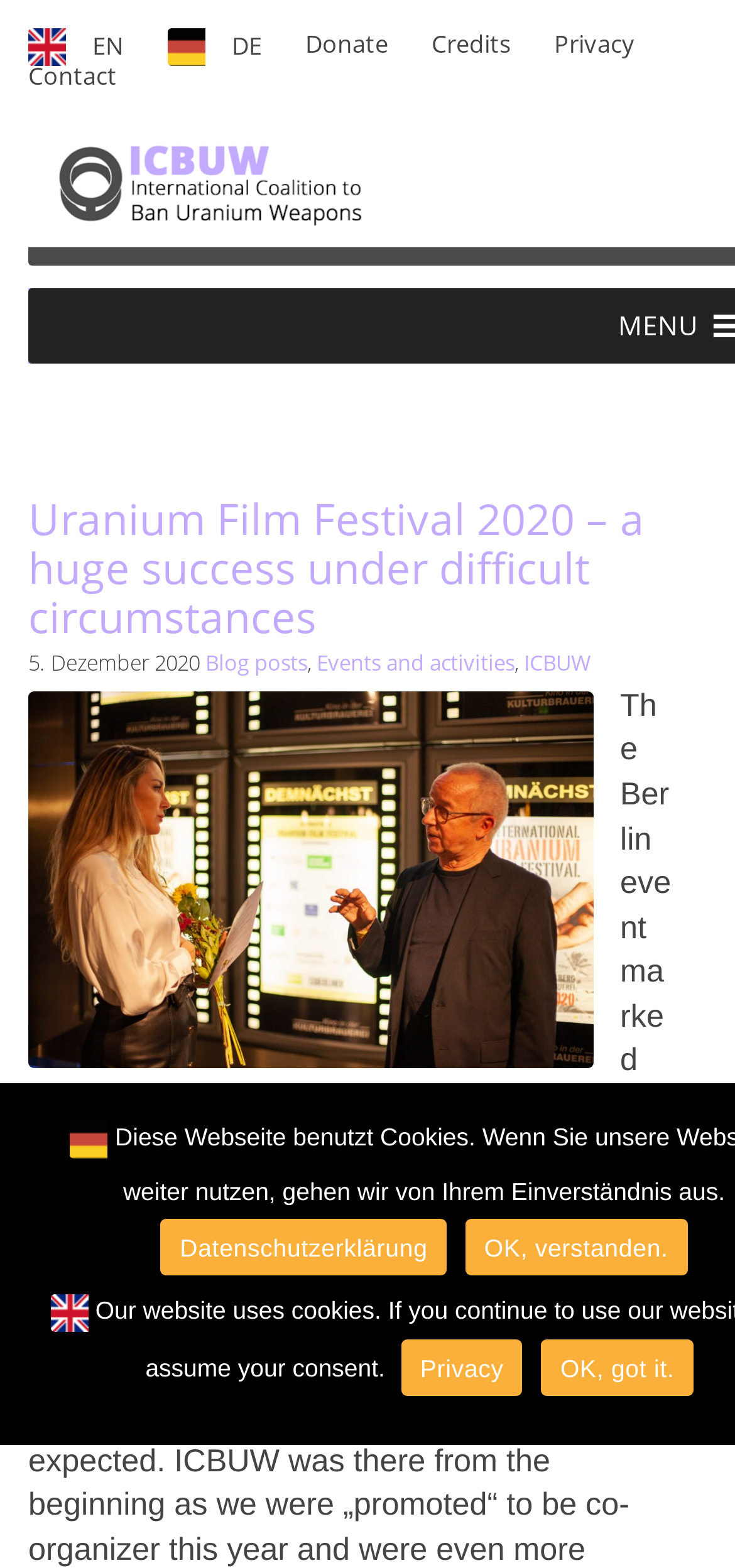Determine the coordinates of the bounding box for the clickable area needed to execute this instruction: "Read the blog posts".

[0.279, 0.413, 0.418, 0.432]